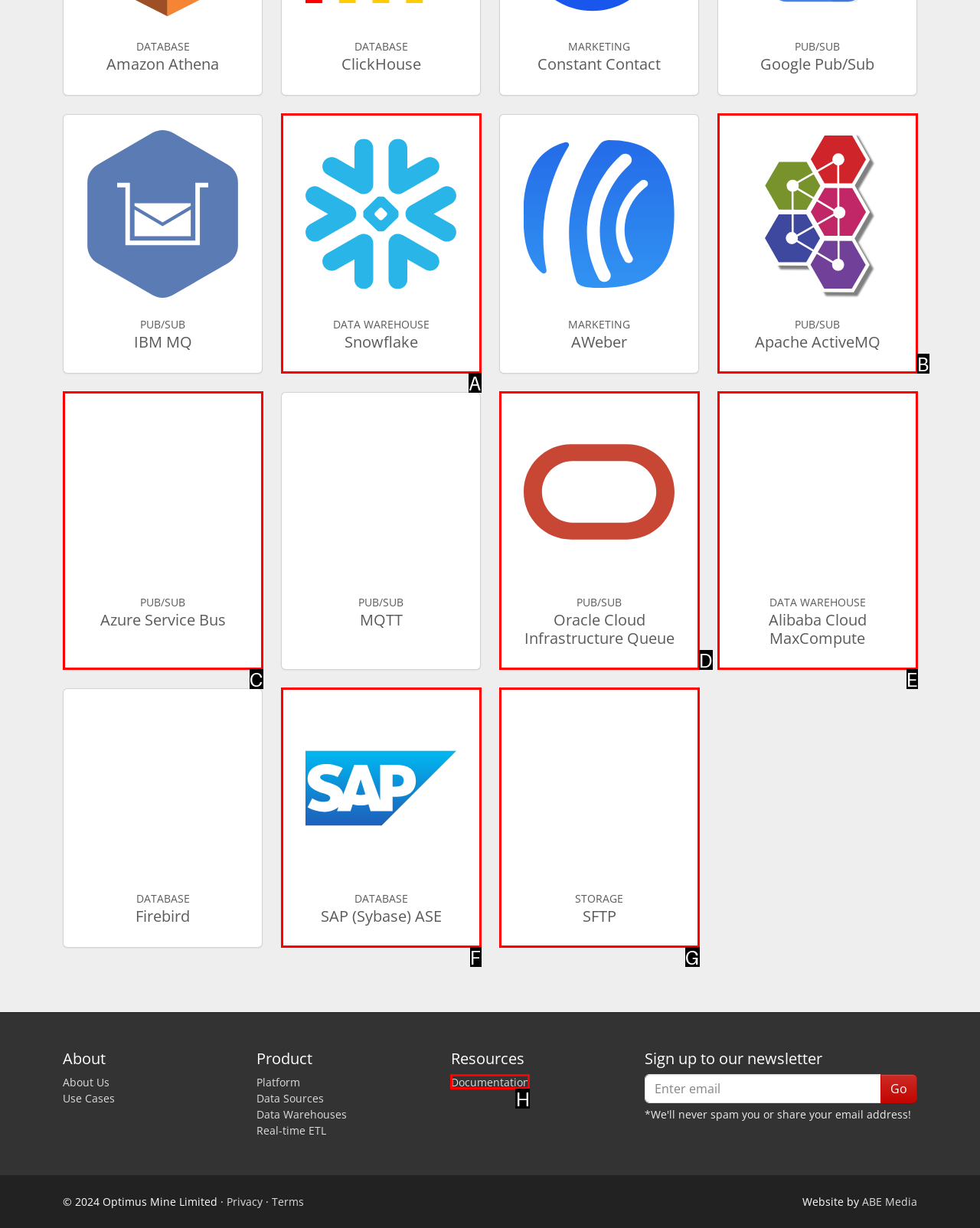Identify the HTML element that best fits the description: Data WarehouseAlibaba Cloud MaxCompute. Respond with the letter of the corresponding element.

E